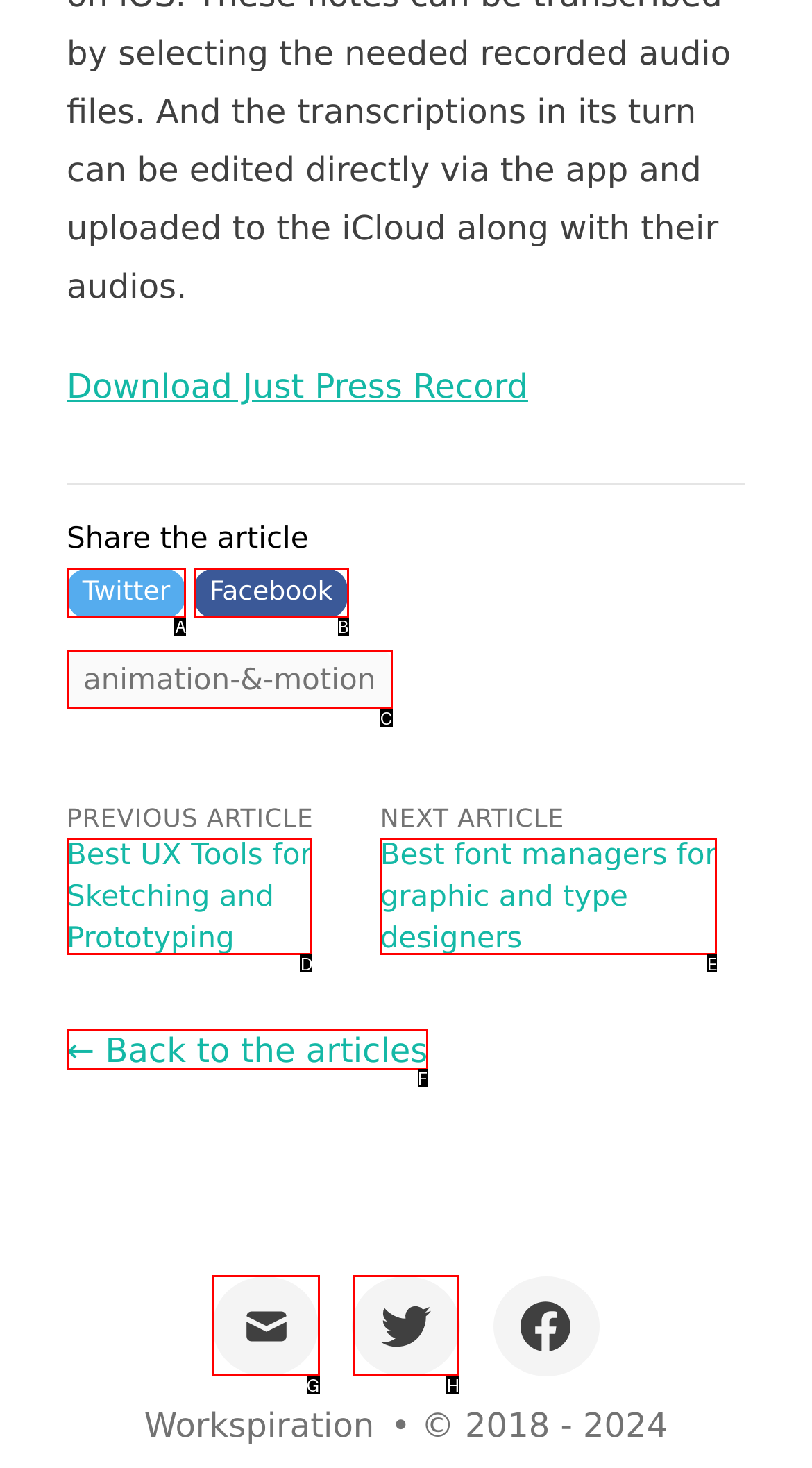Choose the letter that best represents the description: Animation-&-motion. Provide the letter as your response.

C